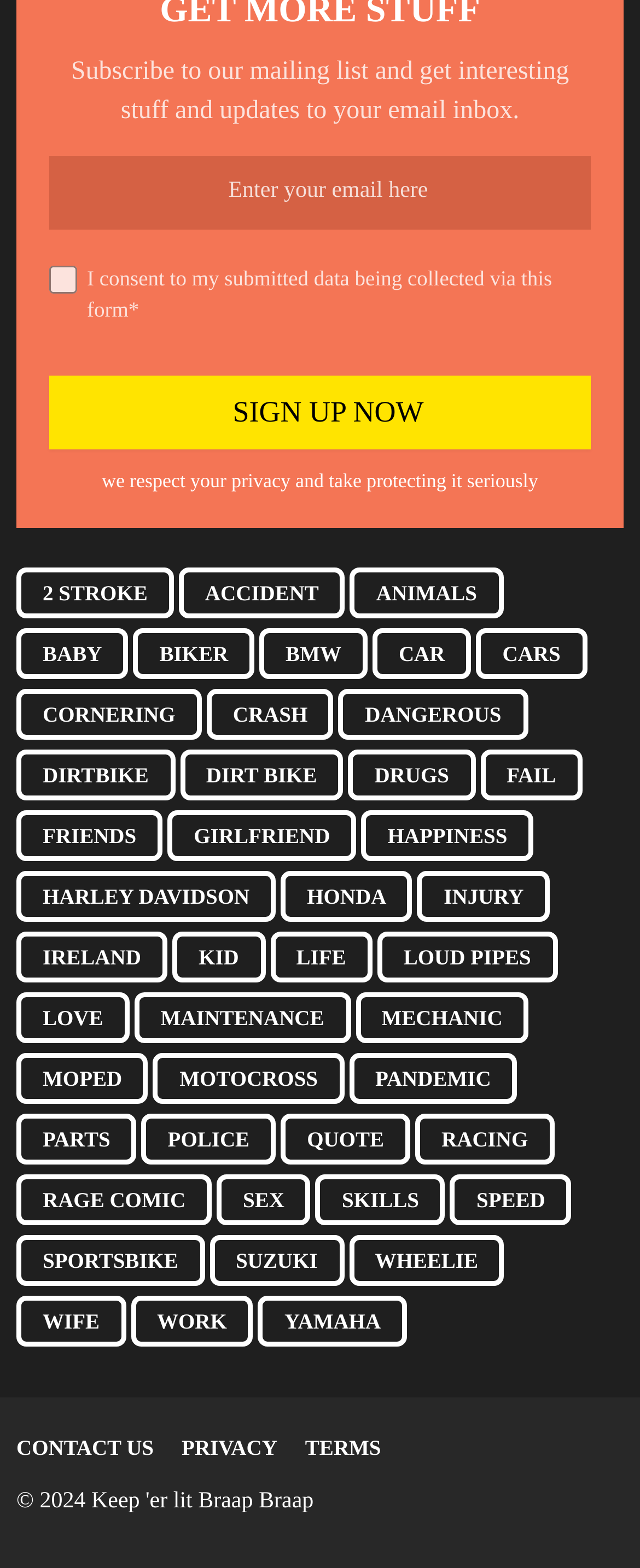Highlight the bounding box coordinates of the element that should be clicked to carry out the following instruction: "Enter email address". The coordinates must be given as four float numbers ranging from 0 to 1, i.e., [left, top, right, bottom].

[0.077, 0.099, 0.923, 0.146]